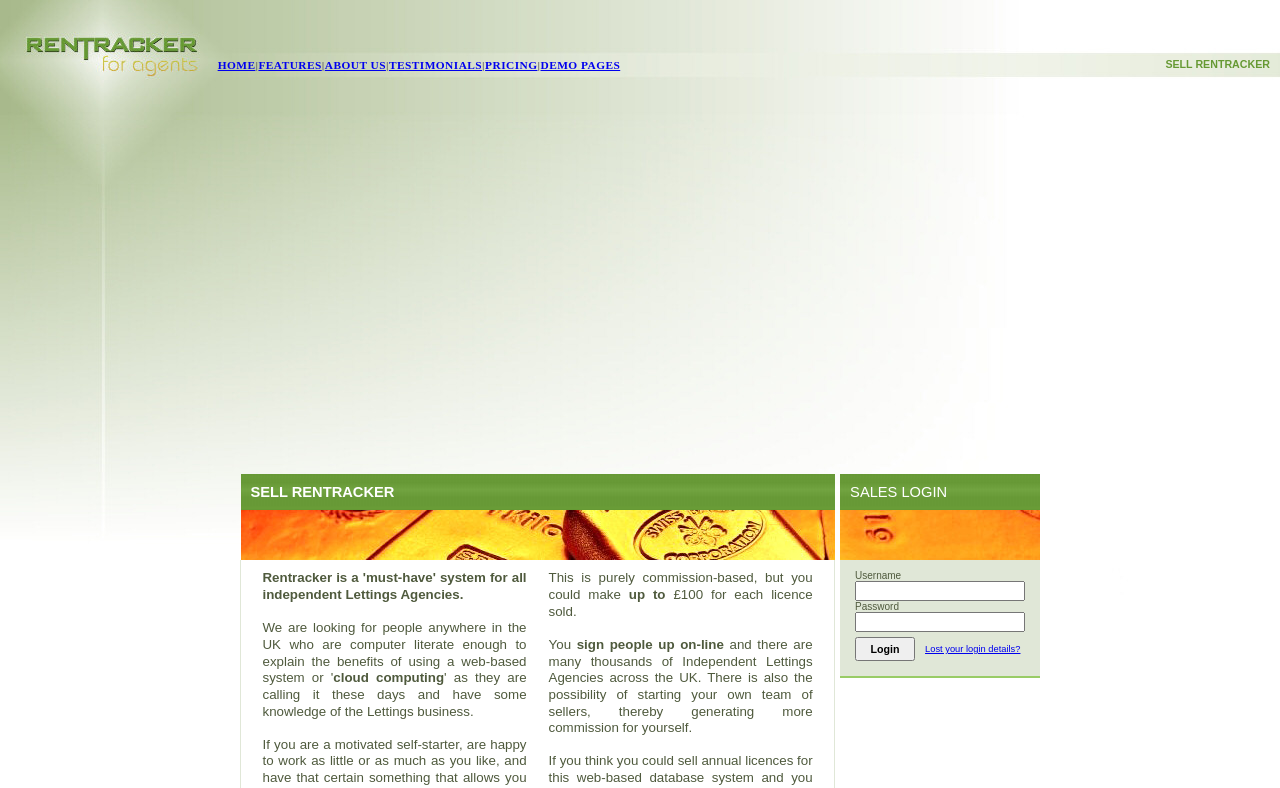Determine the bounding box coordinates of the clickable region to execute the instruction: "Click HOME". The coordinates should be four float numbers between 0 and 1, denoted as [left, top, right, bottom].

[0.17, 0.074, 0.2, 0.089]